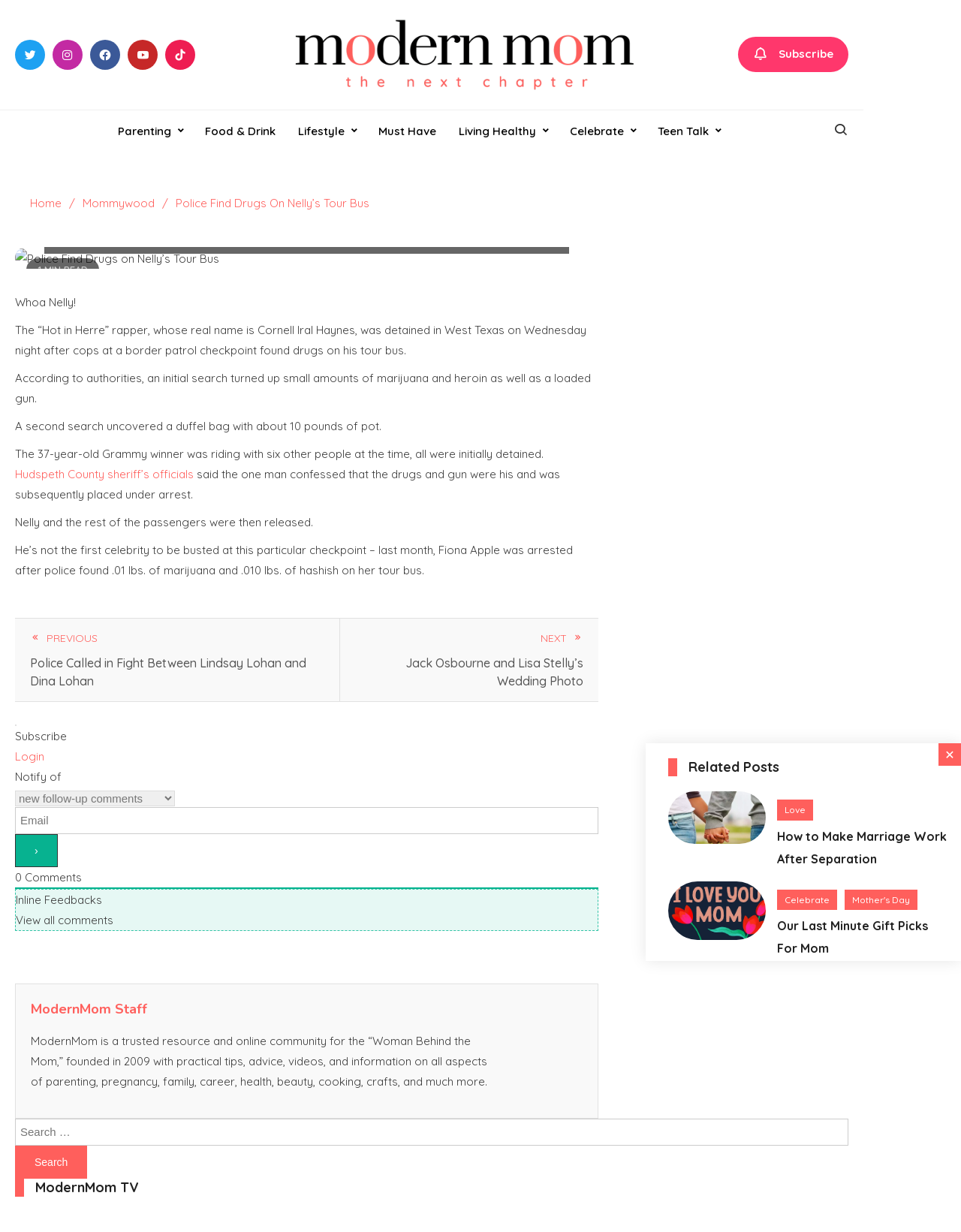How many pounds of pot were found in the duffel bag?
Refer to the image and provide a concise answer in one word or phrase.

10 pounds